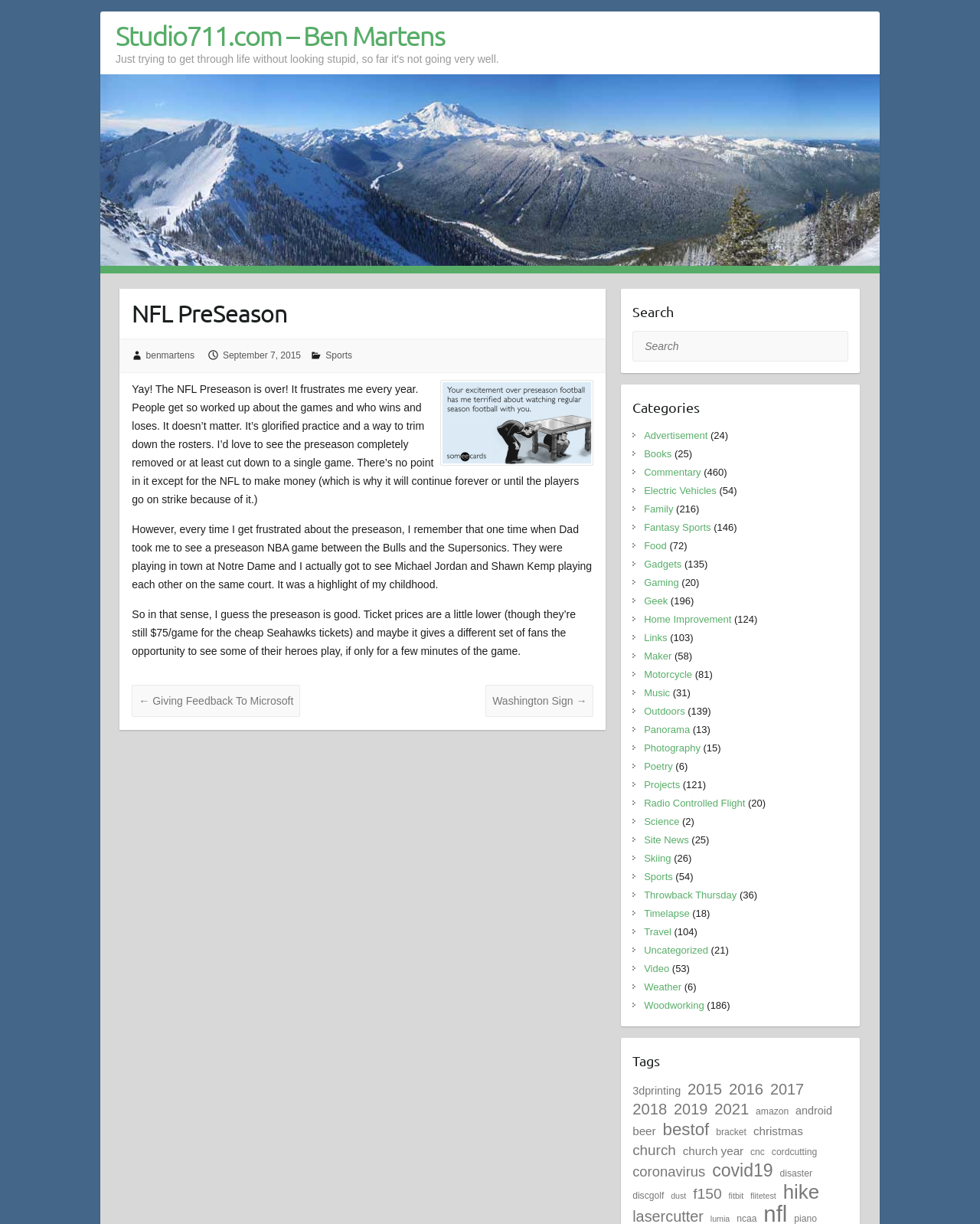What is the purpose of the search bar?
Please give a detailed and elaborate explanation in response to the question.

The search bar is located in the top-right corner of the webpage and allows users to search for specific content within the website. This suggests that the website has a large amount of content and the search bar is provided as a convenience to help users quickly find what they are looking for.